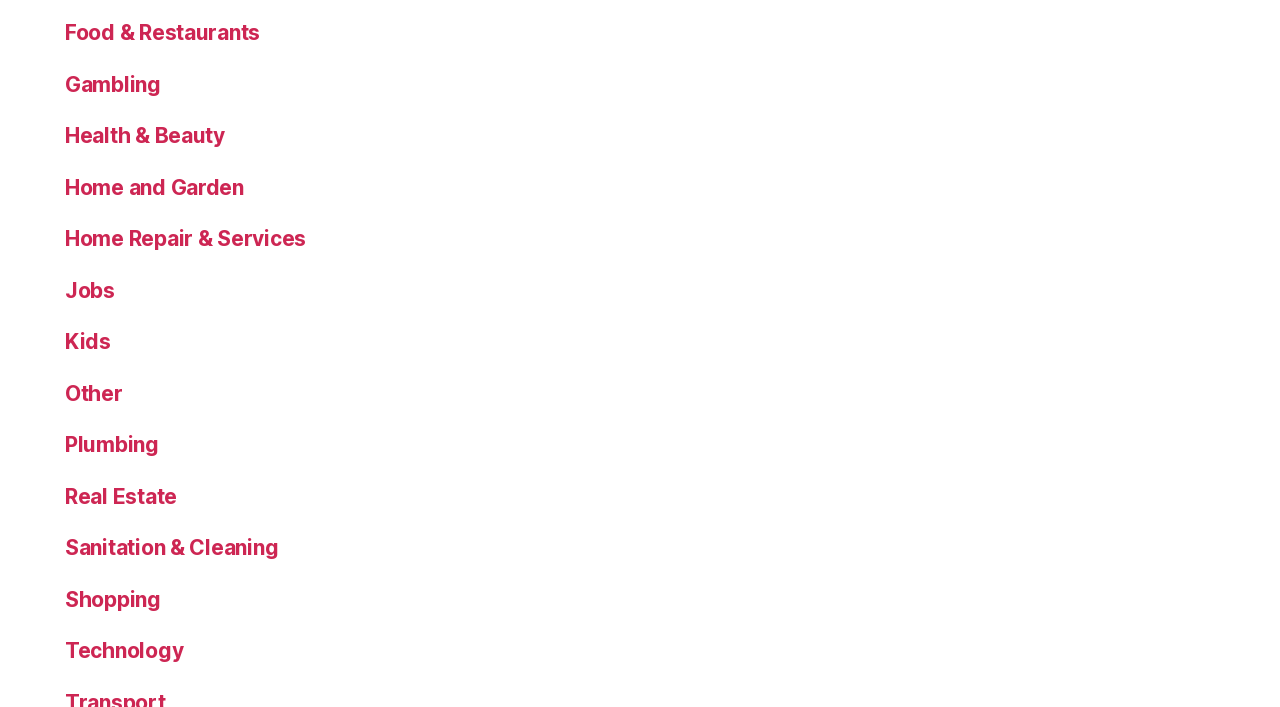Specify the bounding box coordinates of the area to click in order to follow the given instruction: "View Shopping."

[0.051, 0.83, 0.126, 0.865]